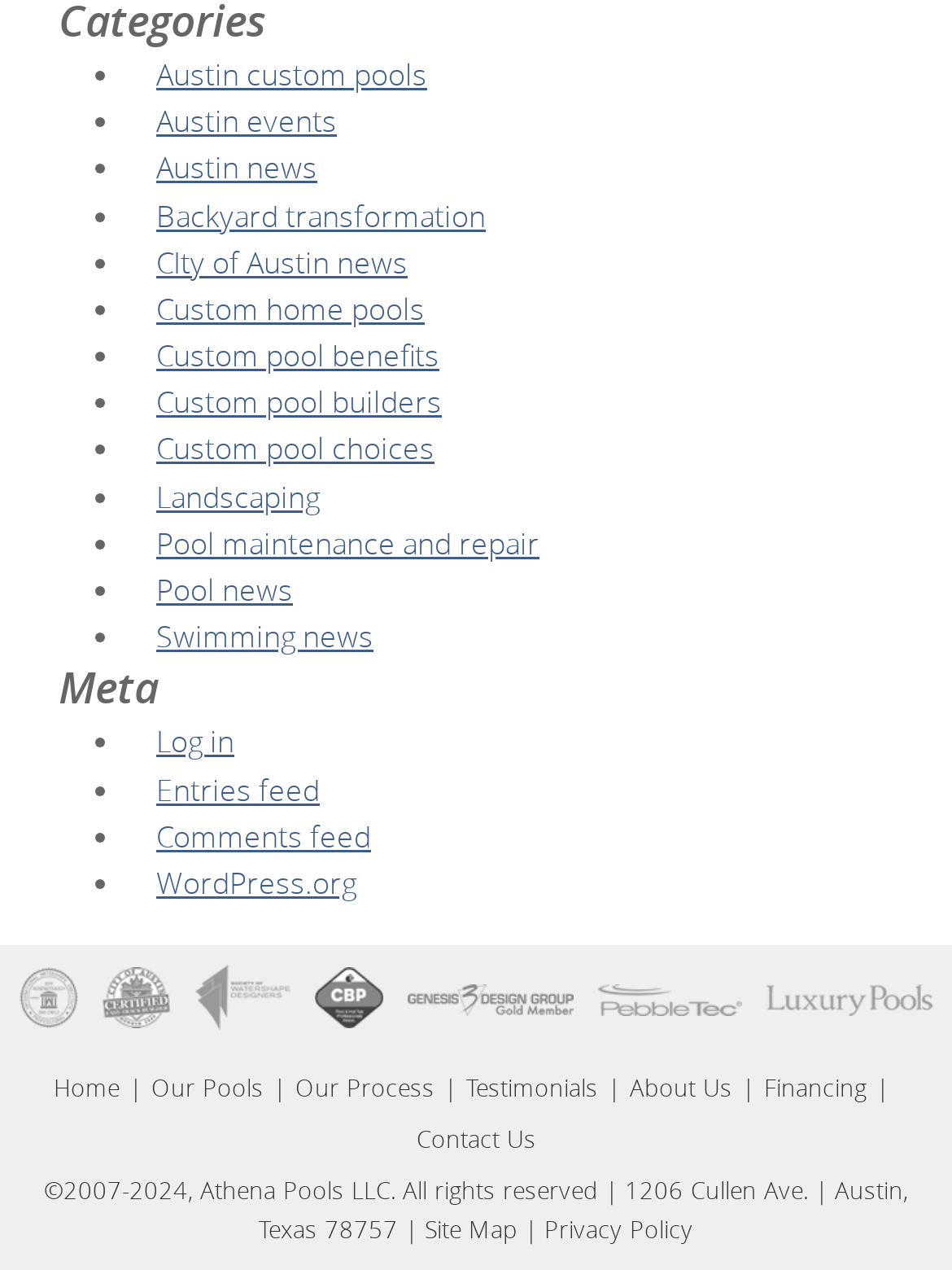Please determine the bounding box coordinates of the element's region to click for the following instruction: "View City of Austin news".

[0.164, 0.116, 0.333, 0.147]